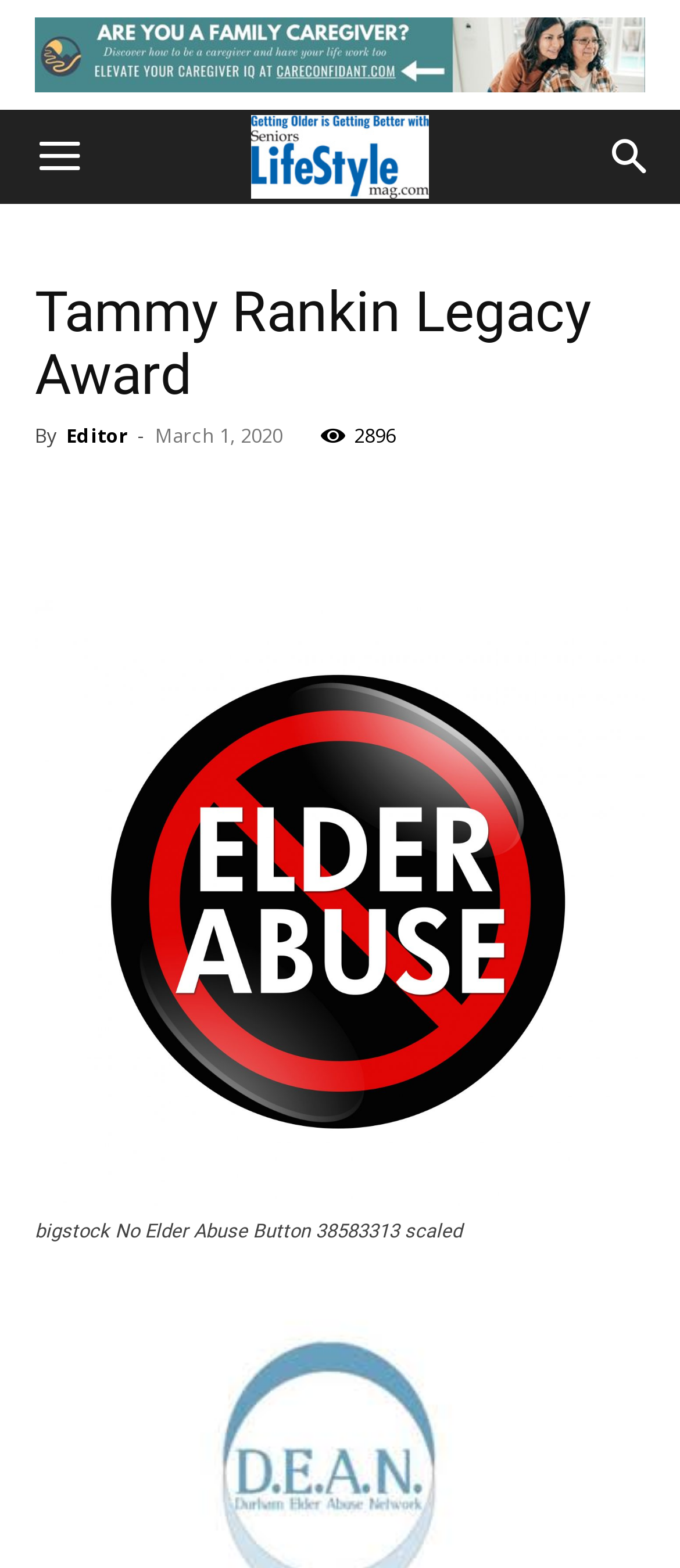Provide your answer in a single word or phrase: 
What is the title of the image in the article?

bigstock No Elder Abuse Button 38583313 scaled